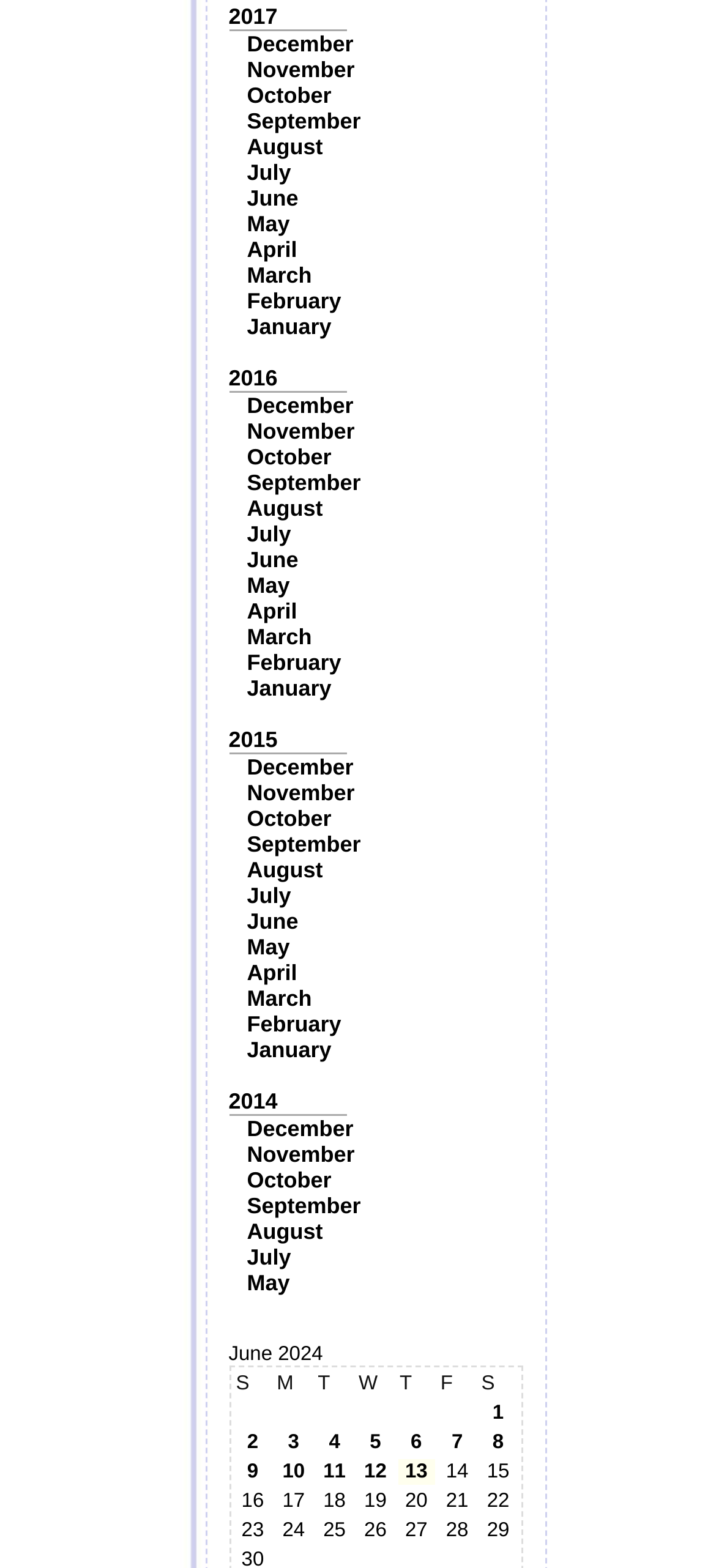What is the value in the first grid cell?
Give a detailed response to the question by analyzing the screenshot.

I looked at the first grid cell and saw that it contains the value '1', which is also a link.